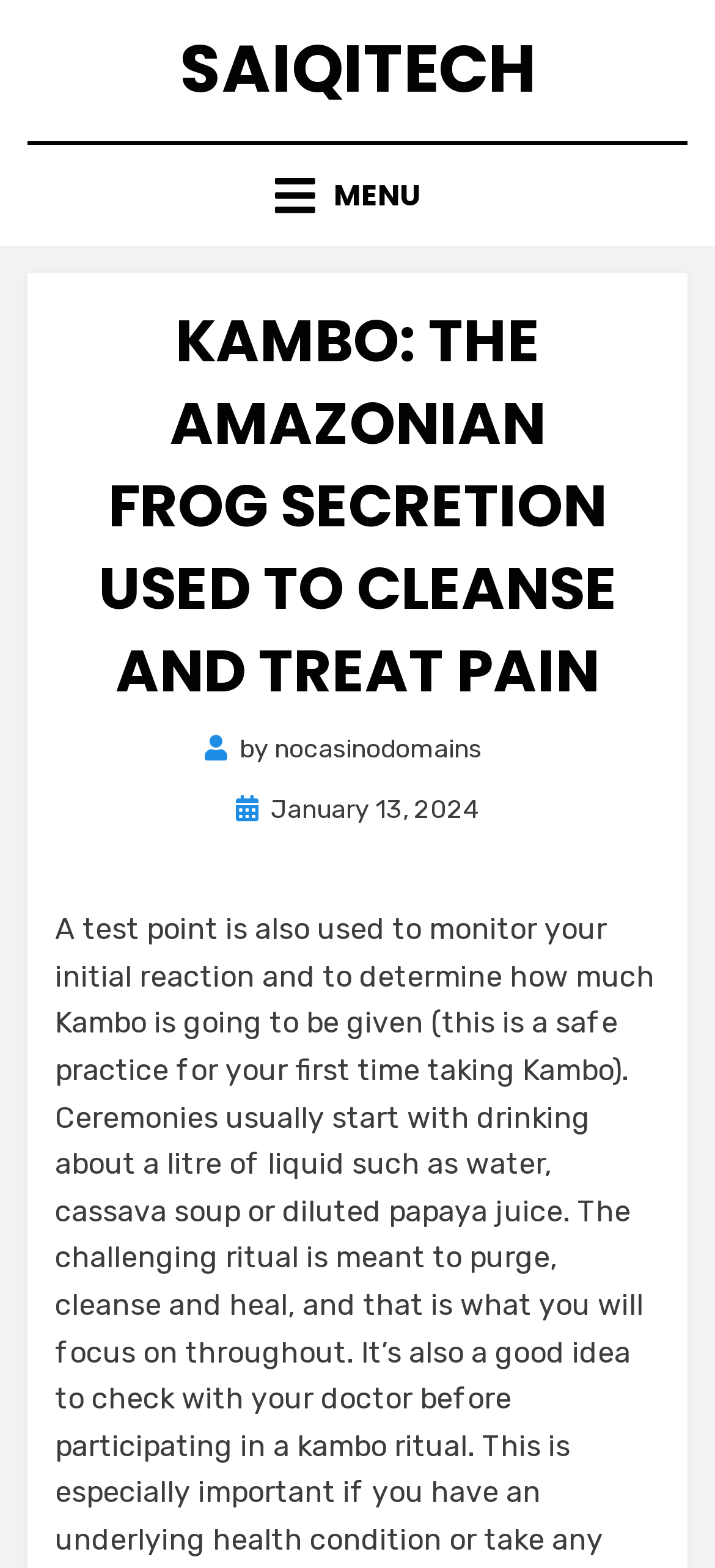What is the title or heading displayed on the webpage?

KAMBO: THE AMAZONIAN FROG SECRETION USED TO CLEANSE AND TREAT PAIN